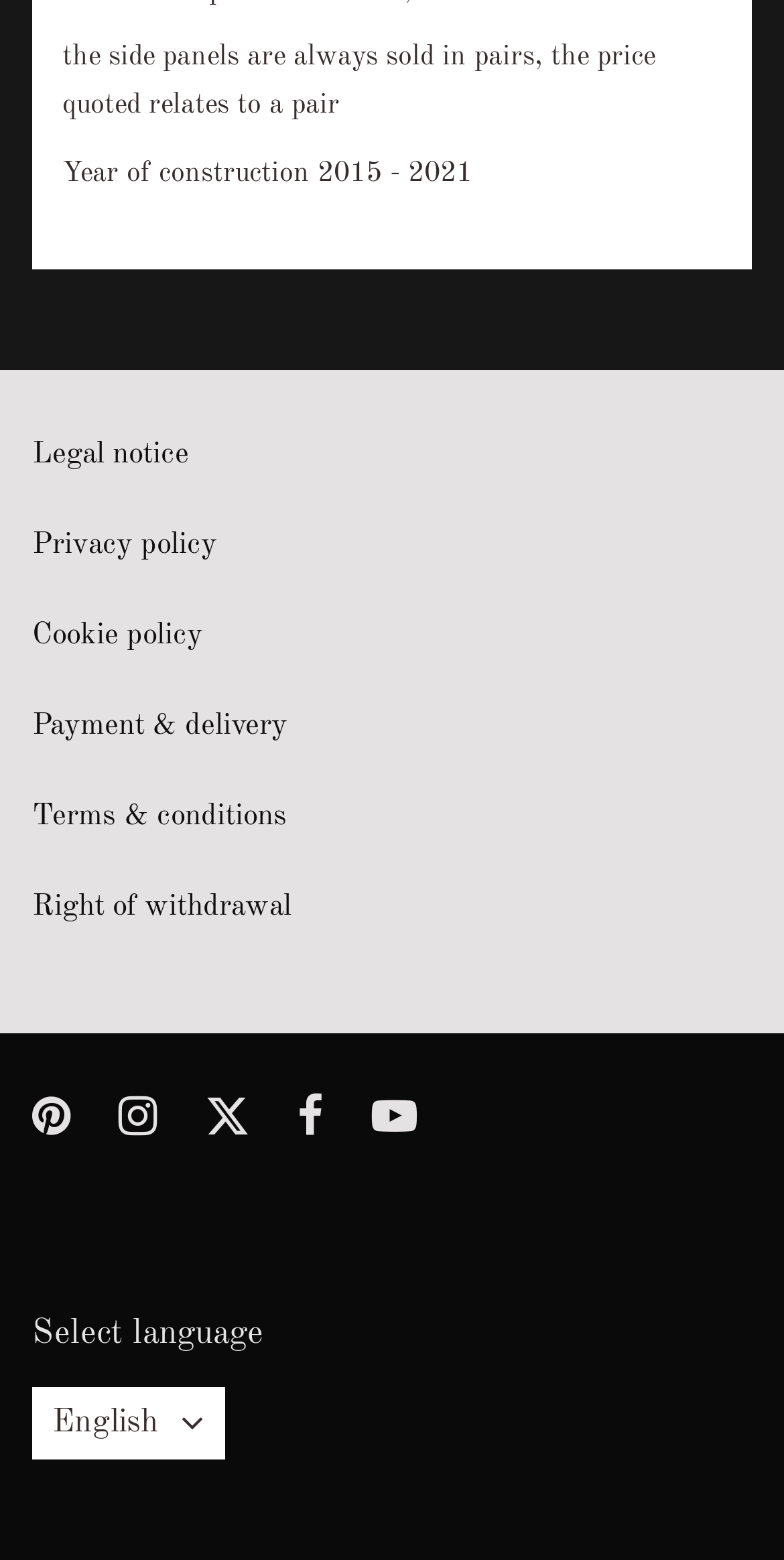Can you give a detailed response to the following question using the information from the image? How many links are there in the footer?

I counted the number of link elements that are located at the bottom of the page, which are Legal notice, Privacy policy, Cookie policy, Payment & delivery, Terms & conditions, Right of withdrawal, and social media links.